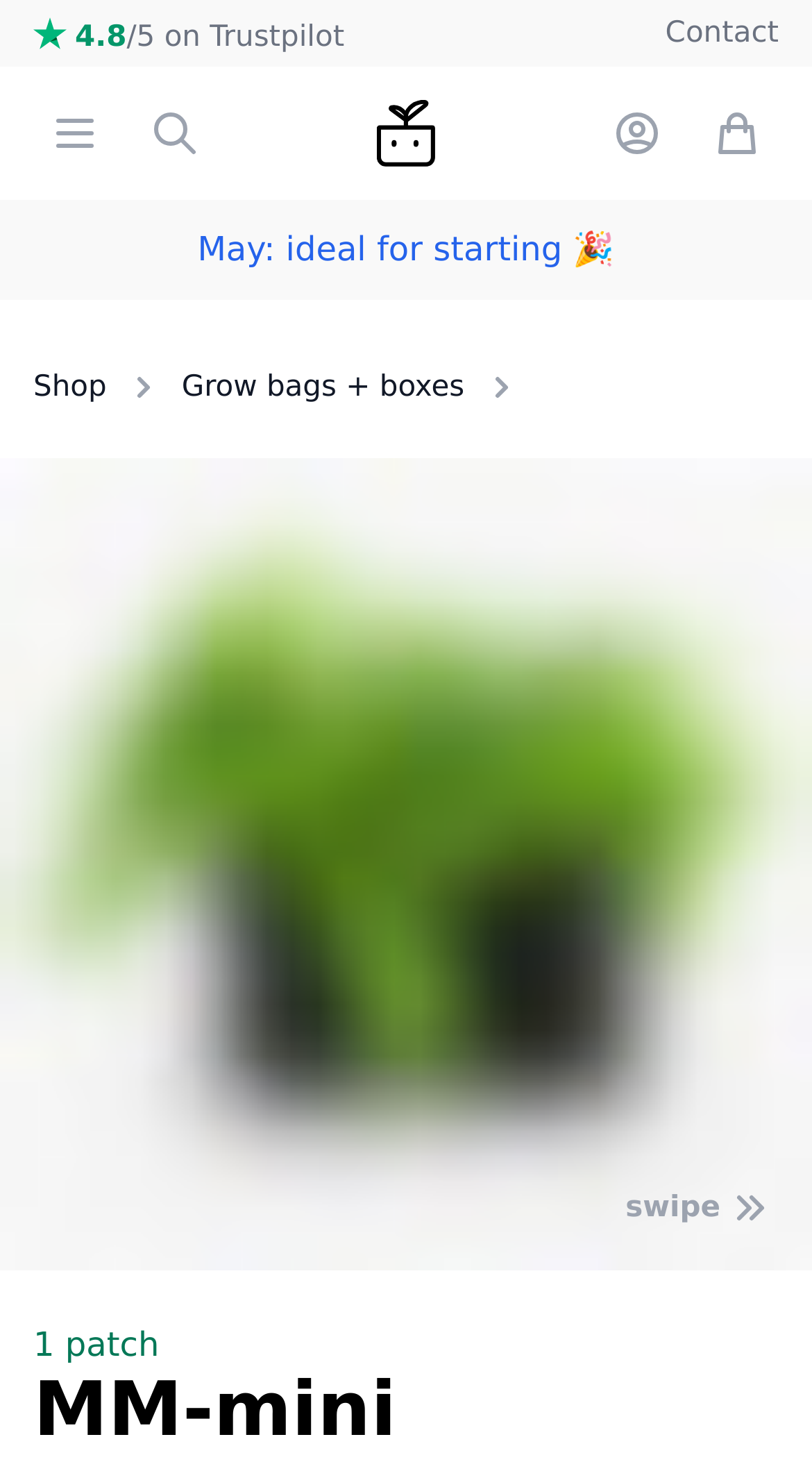What is the rating on Trustpilot? Examine the screenshot and reply using just one word or a brief phrase.

4.8/5